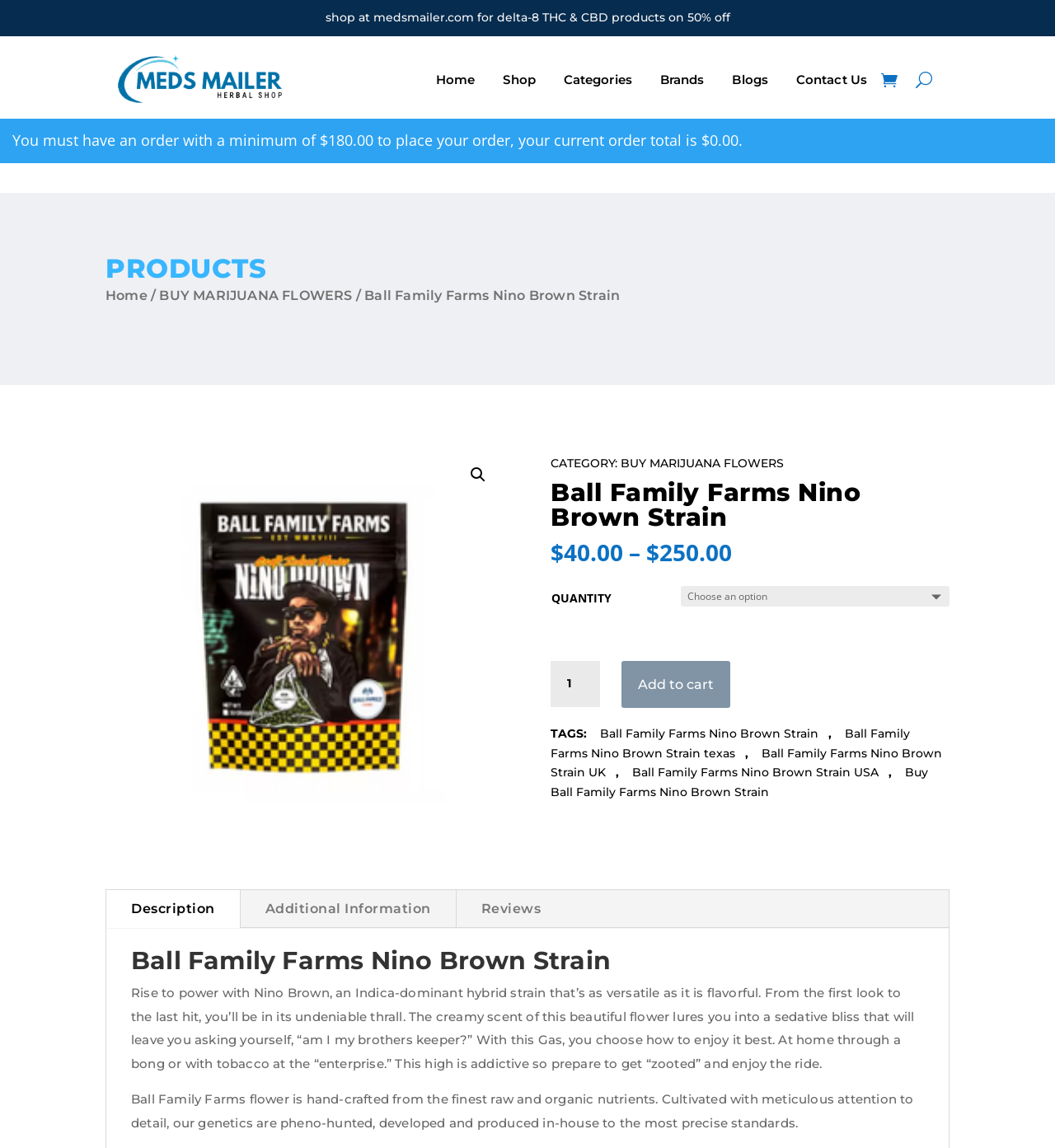What is the price of Ball Family Farms Nino Brown Strain? Please answer the question using a single word or phrase based on the image.

$40.00 - $250.00